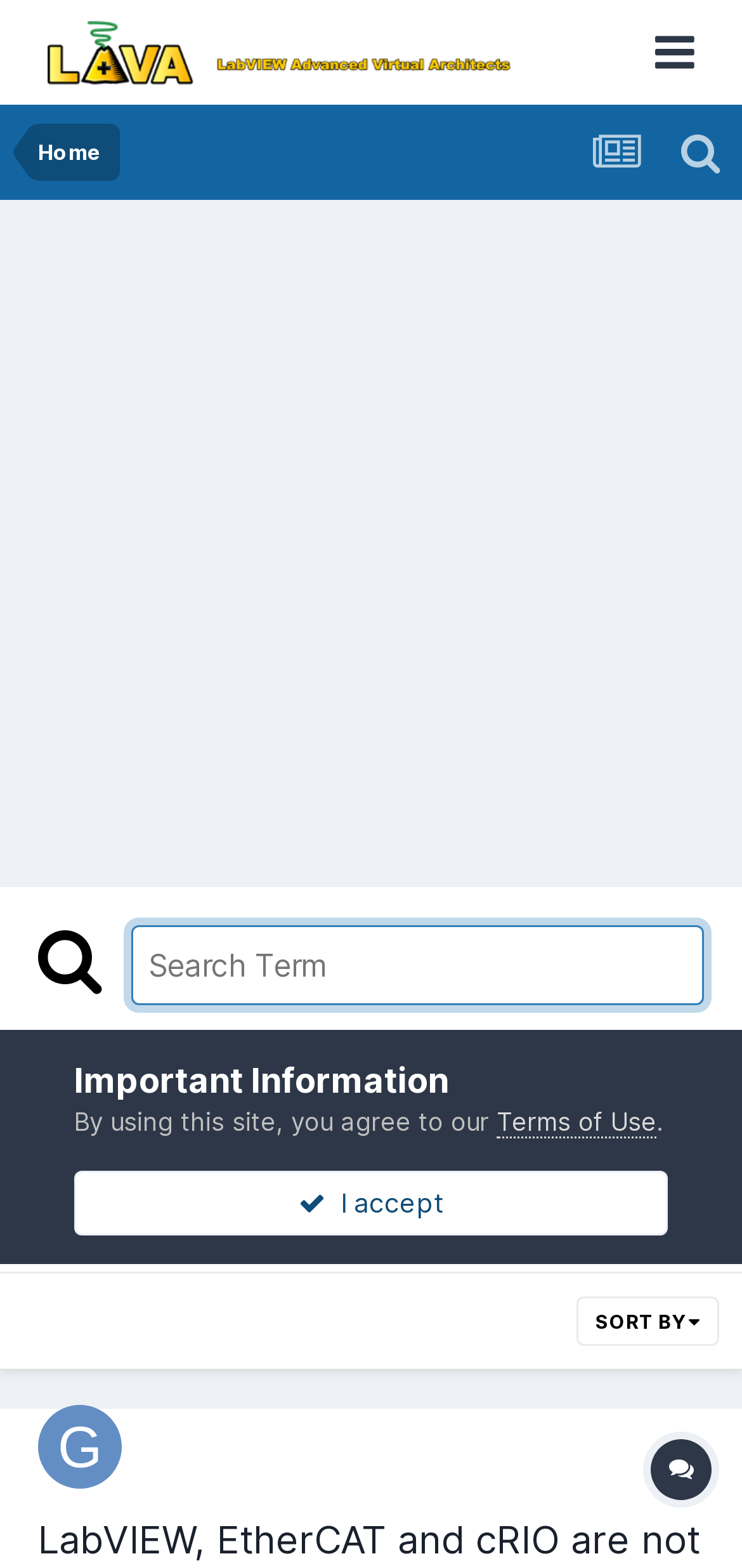Locate the bounding box coordinates of the clickable area needed to fulfill the instruction: "sort search results".

[0.777, 0.827, 0.969, 0.858]